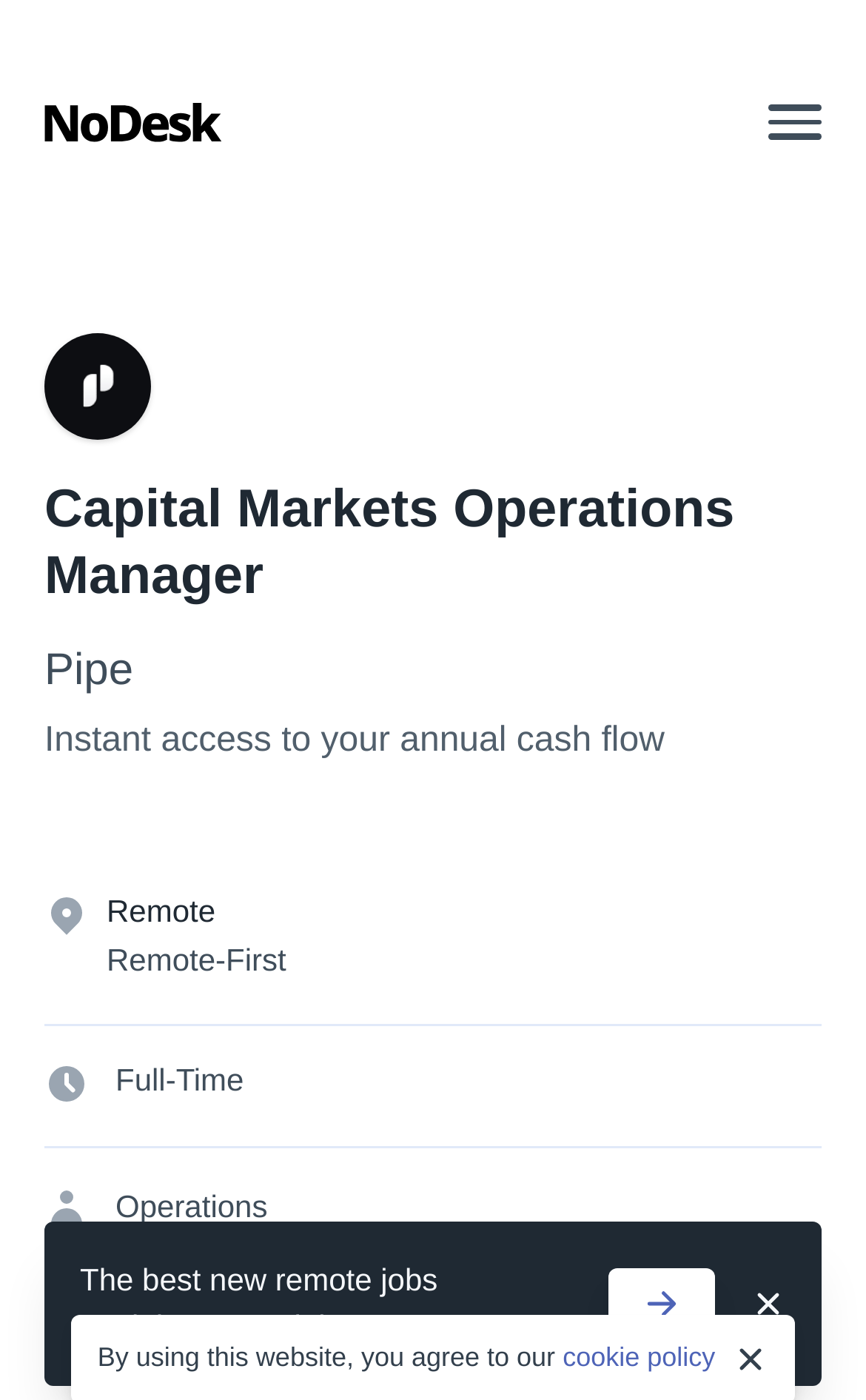Find the bounding box coordinates of the clickable area required to complete the following action: "Expand the menu".

[0.887, 0.038, 0.949, 0.136]